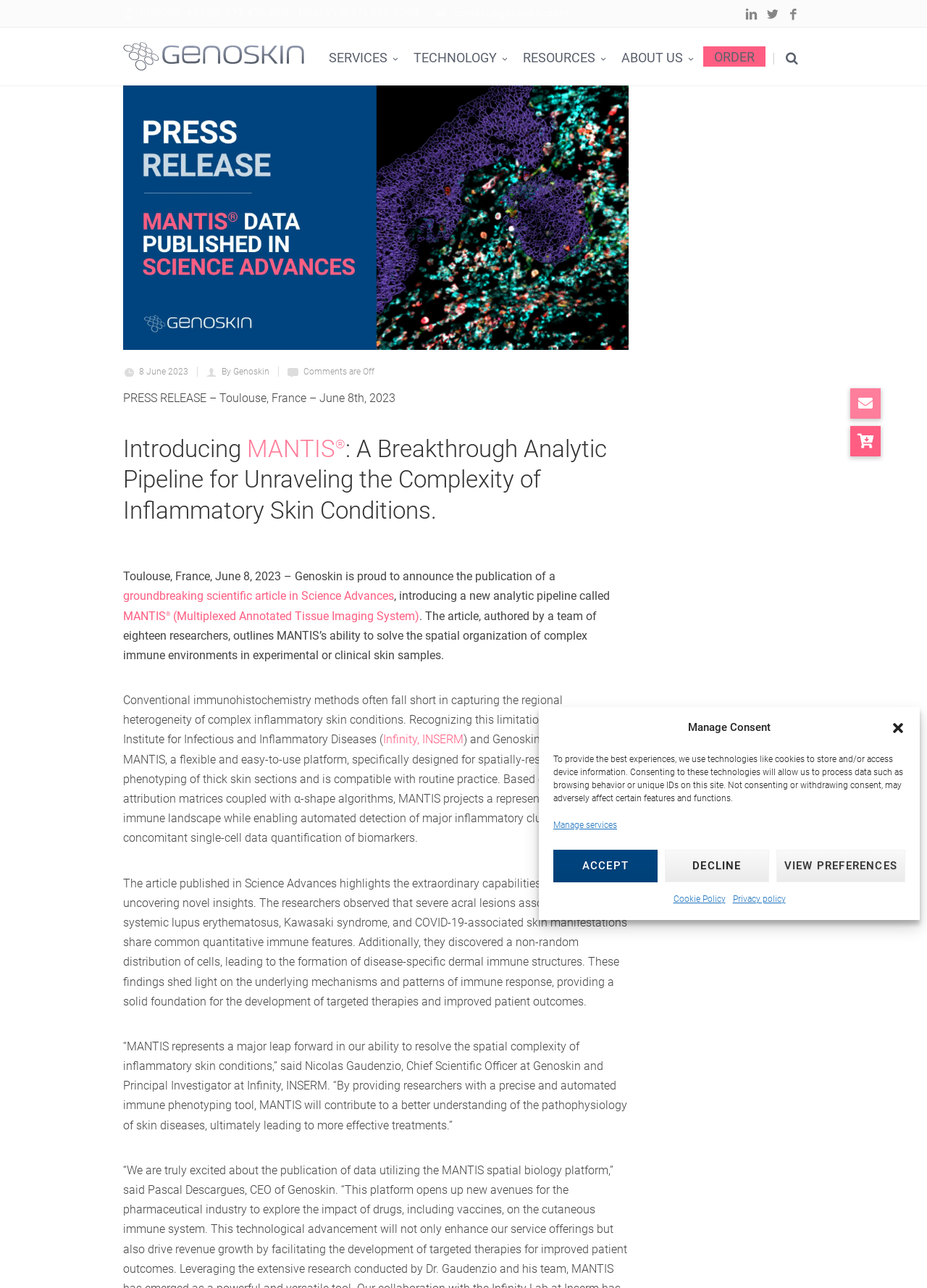Give a one-word or one-phrase response to the question:
What is the phone number for Europe?

+33 (0) 972 476 029